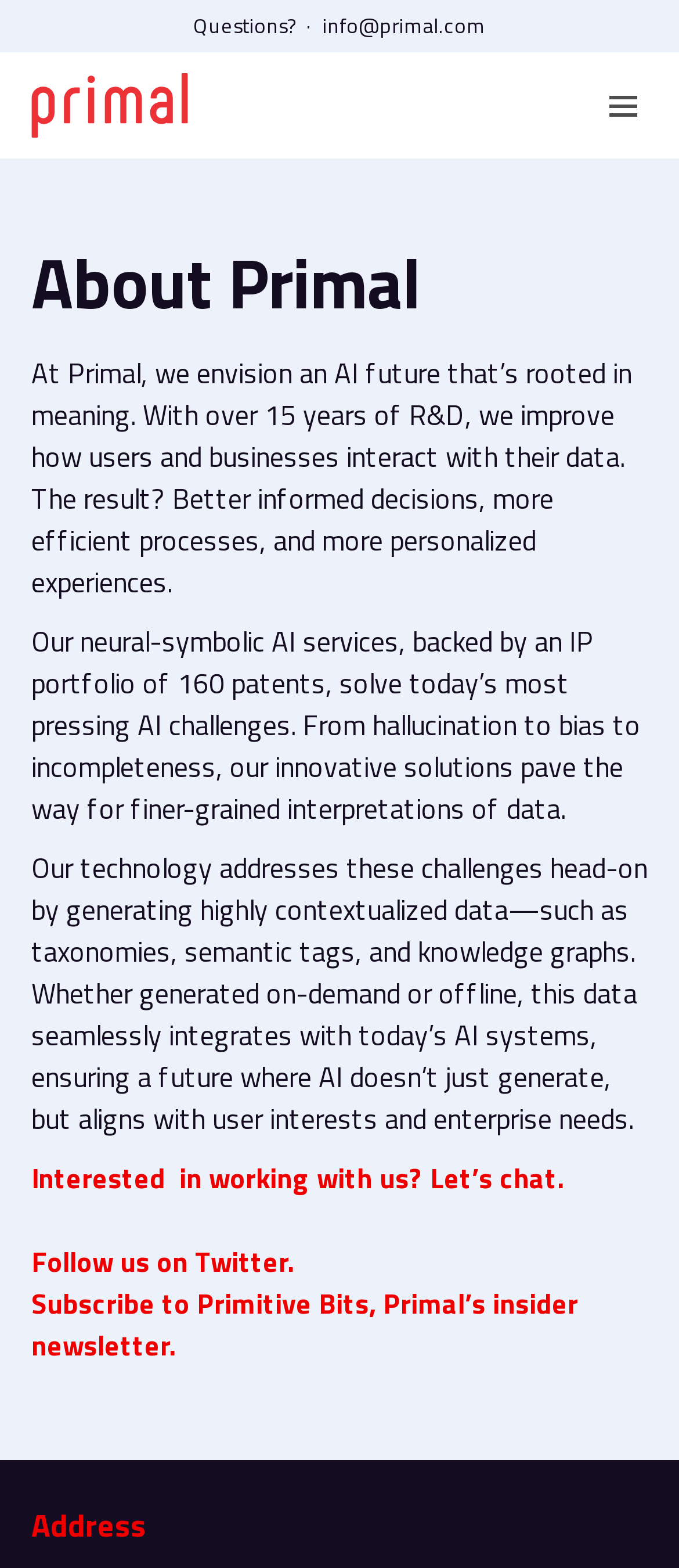Provide a one-word or brief phrase answer to the question:
What type of data does Primal's technology generate?

Contextualized data